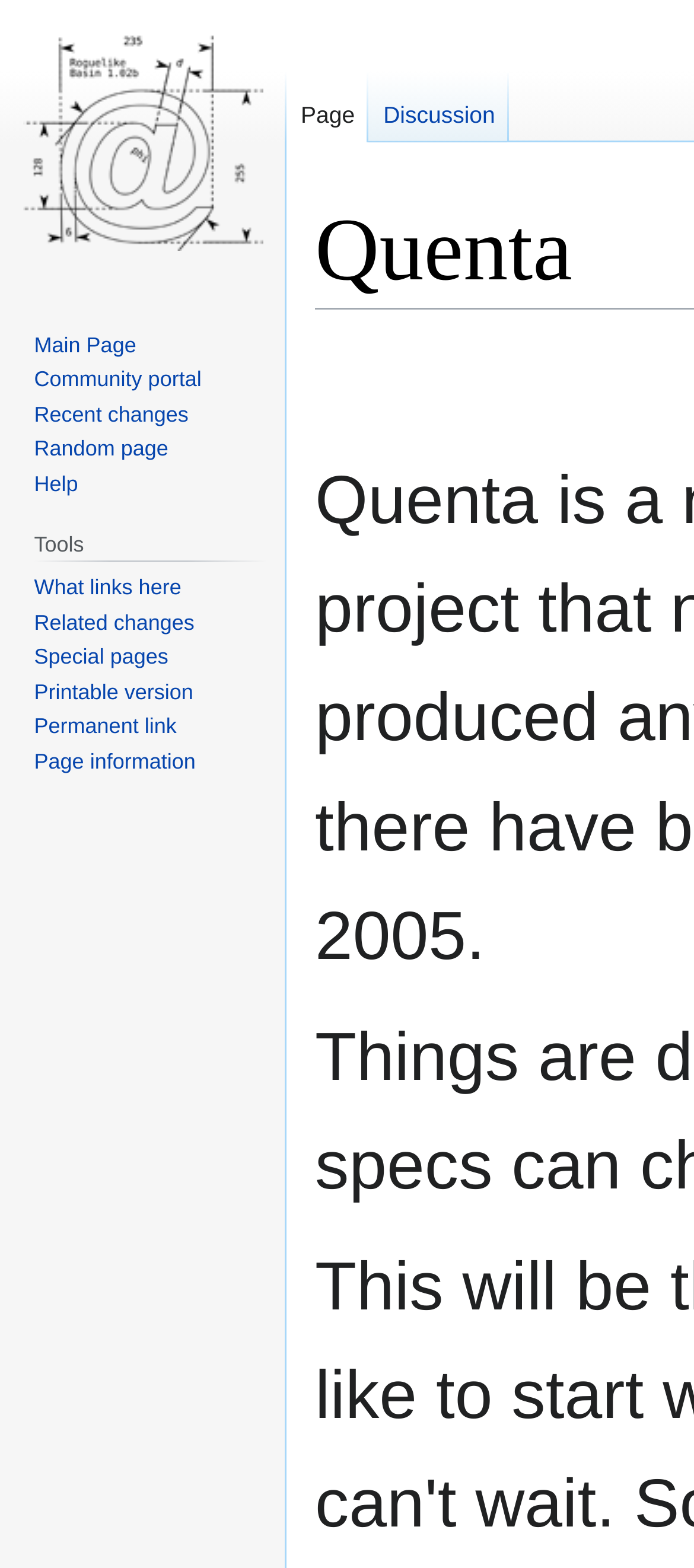Please find and report the bounding box coordinates of the element to click in order to perform the following action: "Visit the main page". The coordinates should be expressed as four float numbers between 0 and 1, in the format [left, top, right, bottom].

[0.0, 0.0, 0.41, 0.182]